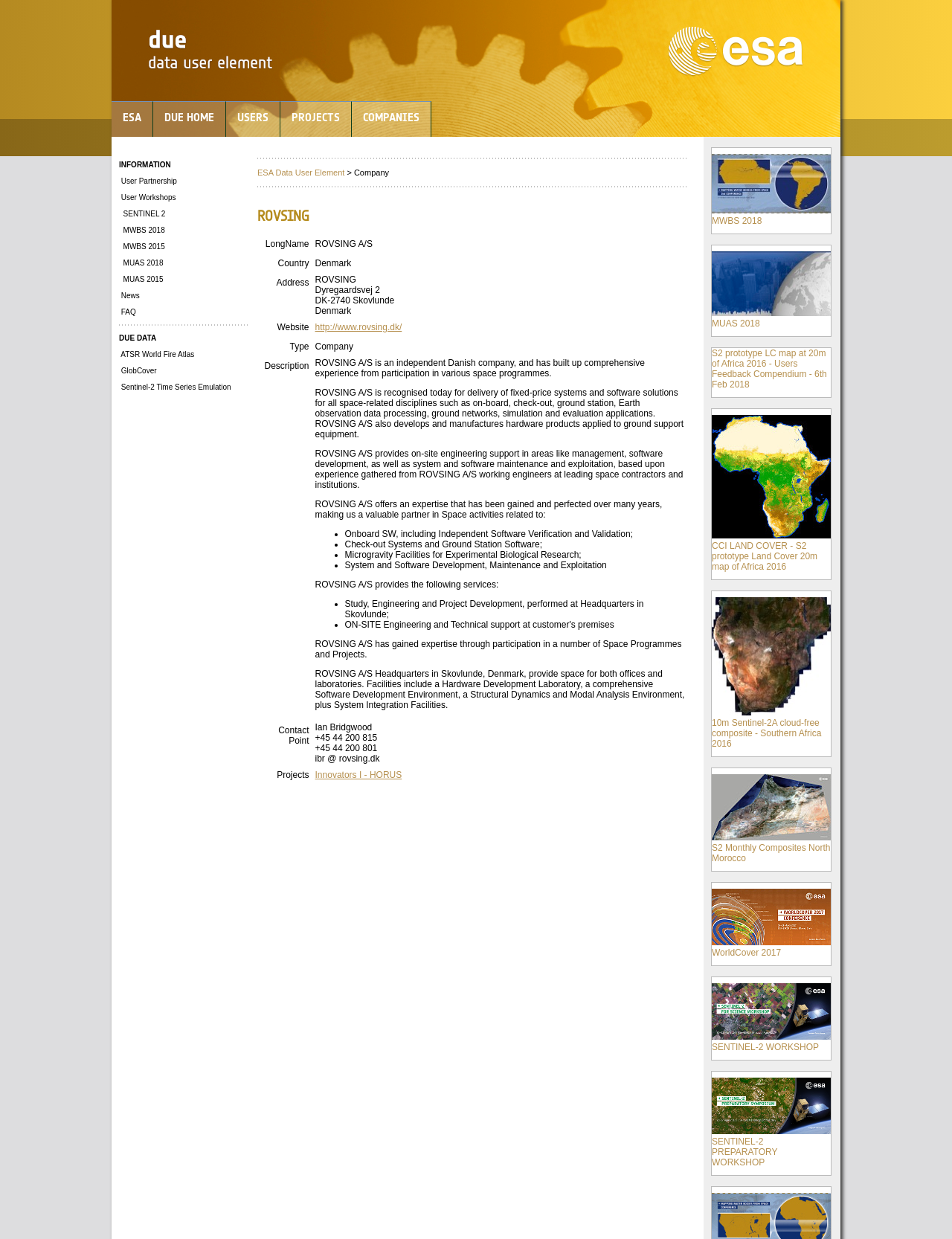Give the bounding box coordinates for the element described by: "MWBS 2018".

[0.748, 0.119, 0.873, 0.182]